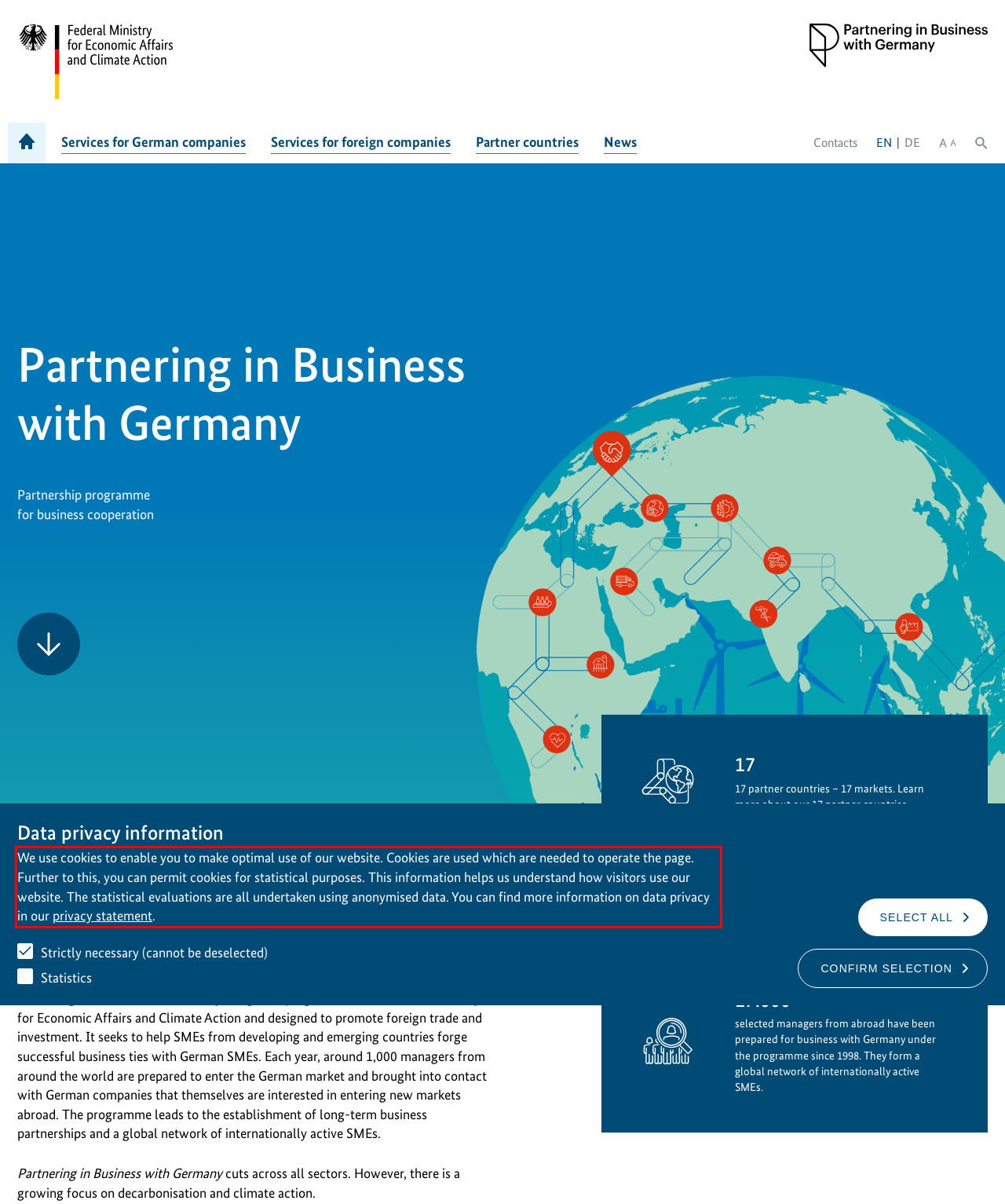Identify the red bounding box in the webpage screenshot and perform OCR to generate the text content enclosed.

We use cookies to enable you to make optimal use of our website. Cookies are used which are needed to operate the page. Further to this, you can permit cookies for statistical purposes. This information helps us understand how visitors use our website. The statistical evaluations are all undertaken using anonymised data. You can find more information on data privacy in our privacy statement.